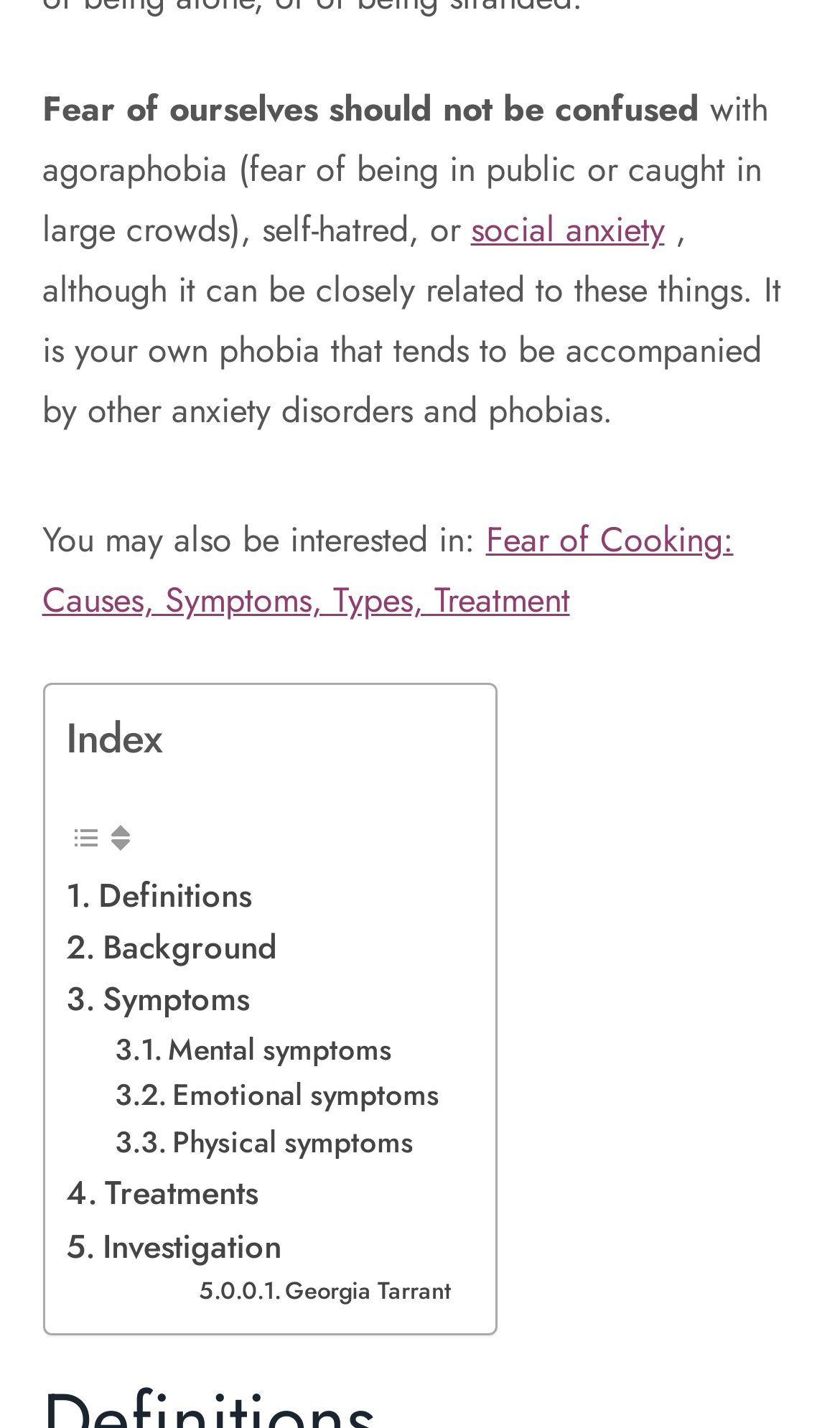Please determine the bounding box coordinates for the element that should be clicked to follow these instructions: "read about Fear of Cooking".

[0.05, 0.361, 0.873, 0.438]